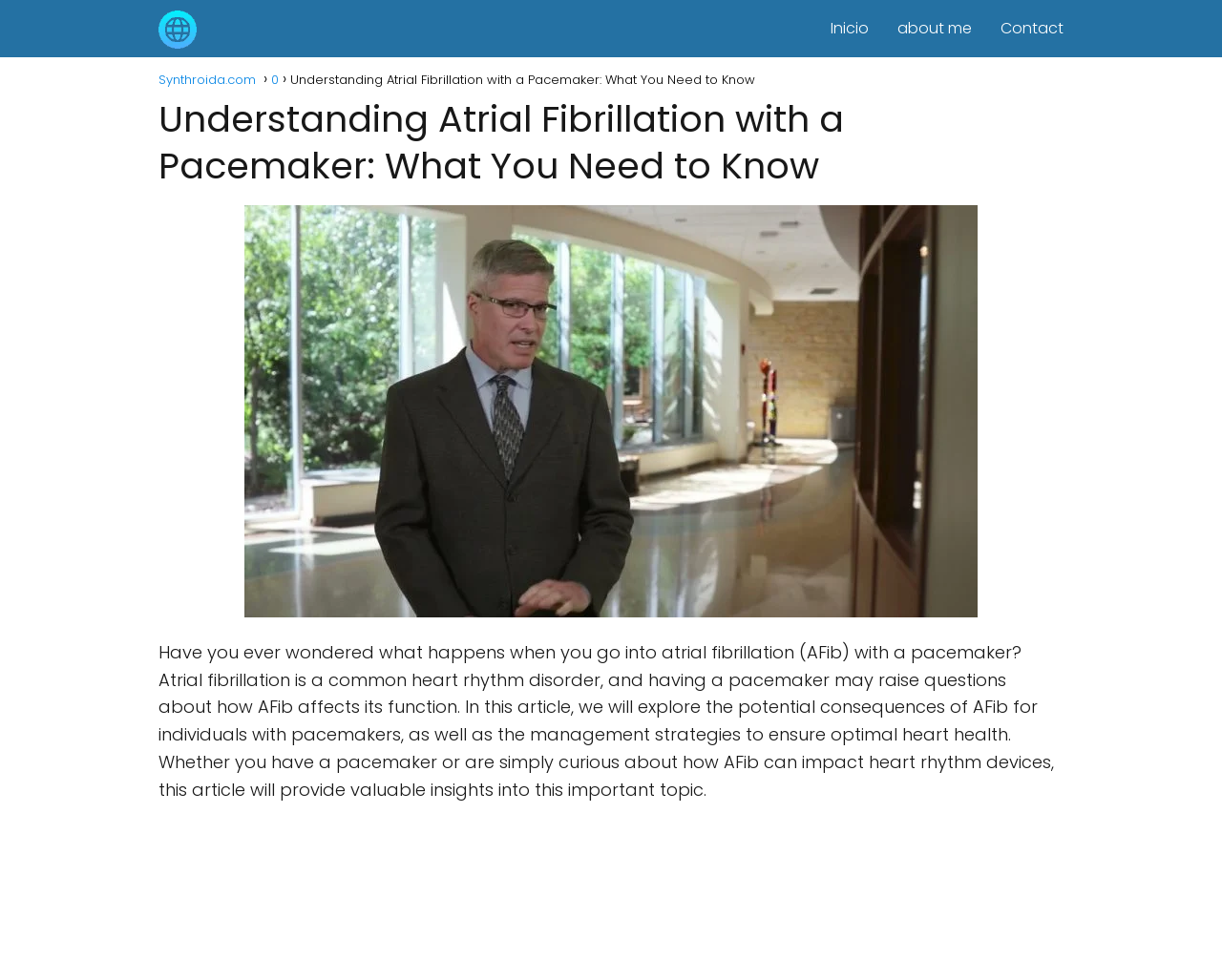Answer the question in one word or a short phrase:
What is the purpose of this article?

To provide insights into AFib and pacemakers